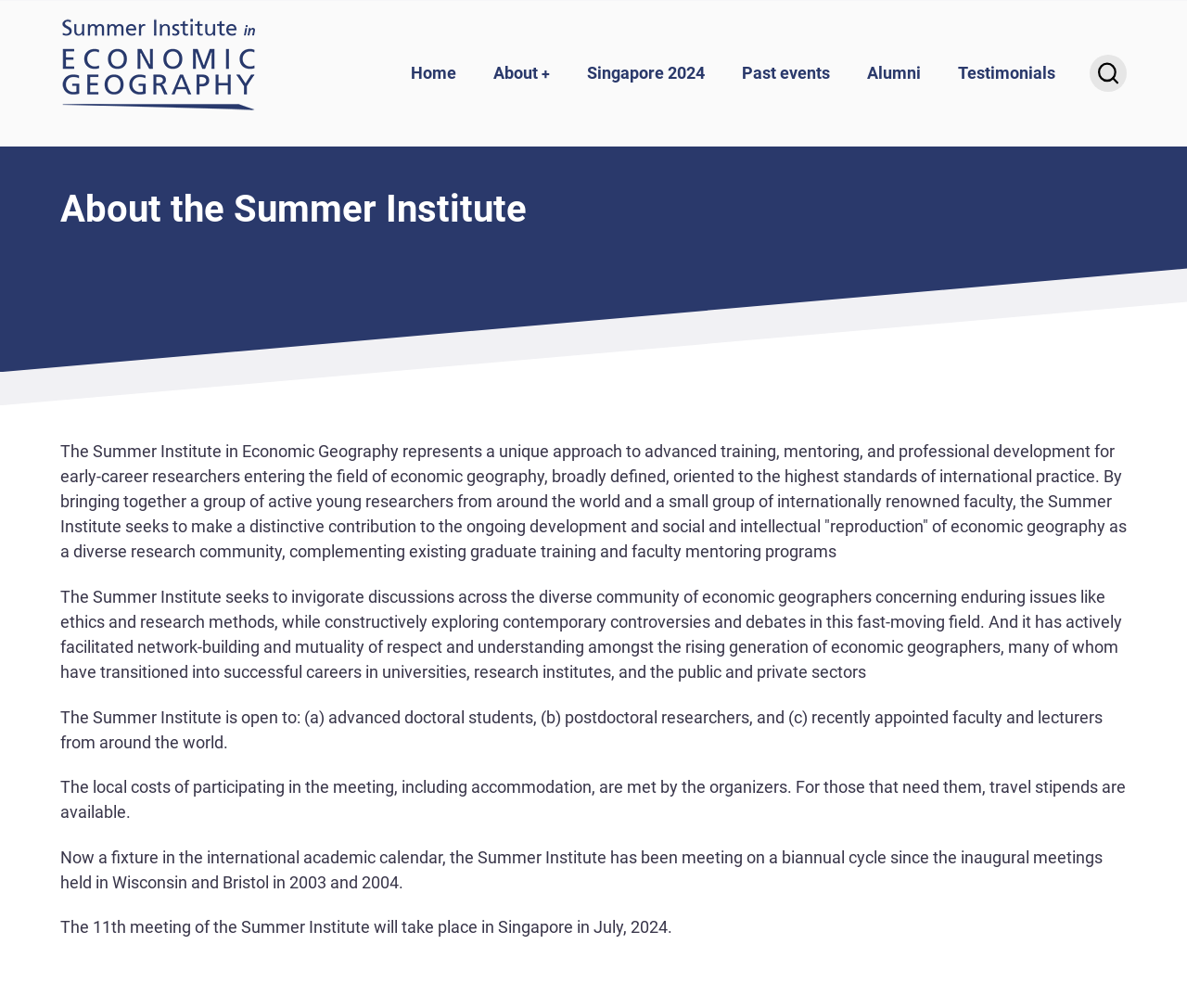Who can participate in the Summer Institute?
Look at the image and provide a detailed response to the question.

According to the webpage, the Summer Institute is open to advanced doctoral students, postdoctoral researchers, and recently appointed faculty and lecturers from around the world.